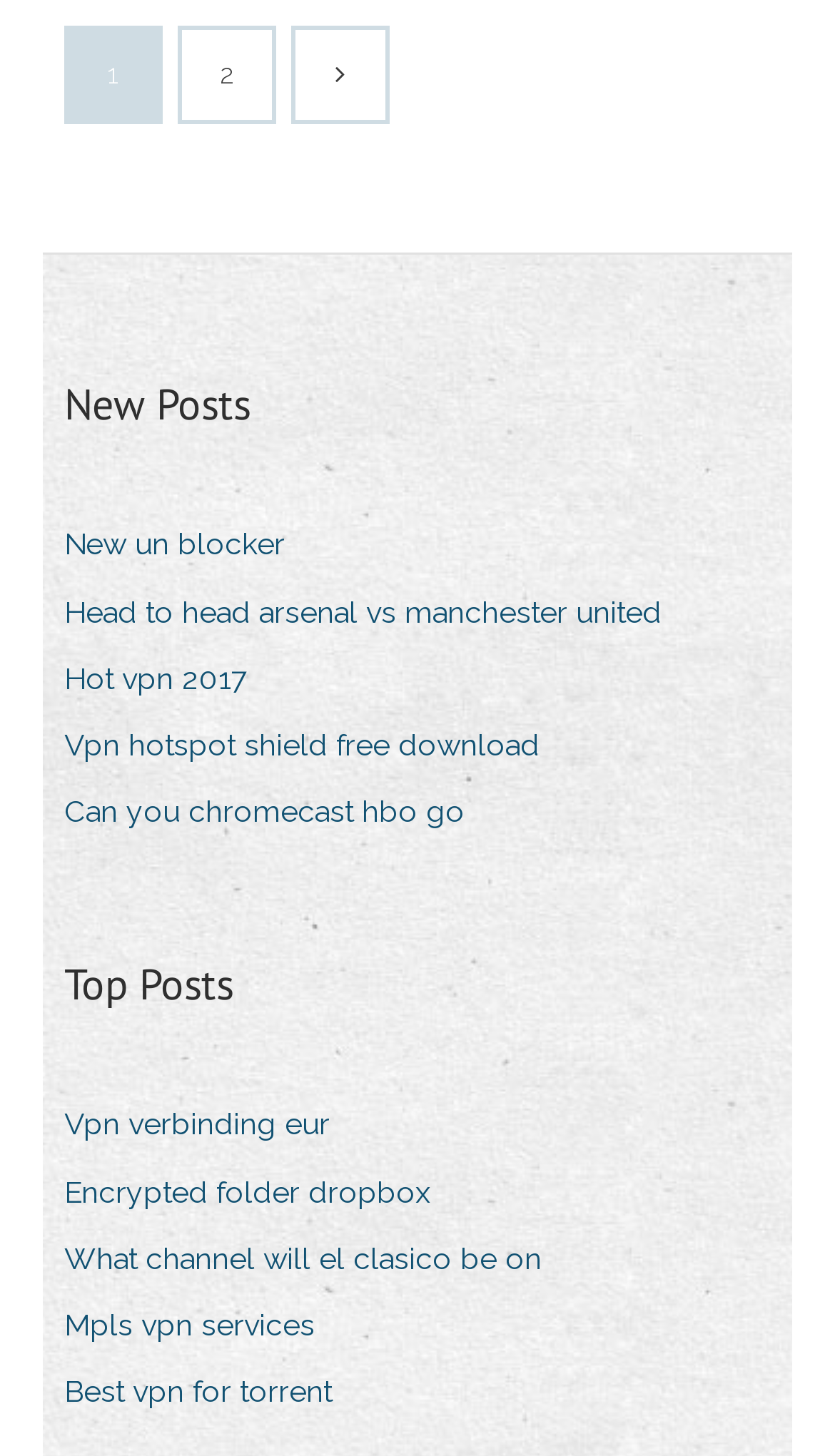Specify the bounding box coordinates of the region I need to click to perform the following instruction: "View new posts". The coordinates must be four float numbers in the range of 0 to 1, i.e., [left, top, right, bottom].

[0.077, 0.256, 0.3, 0.3]